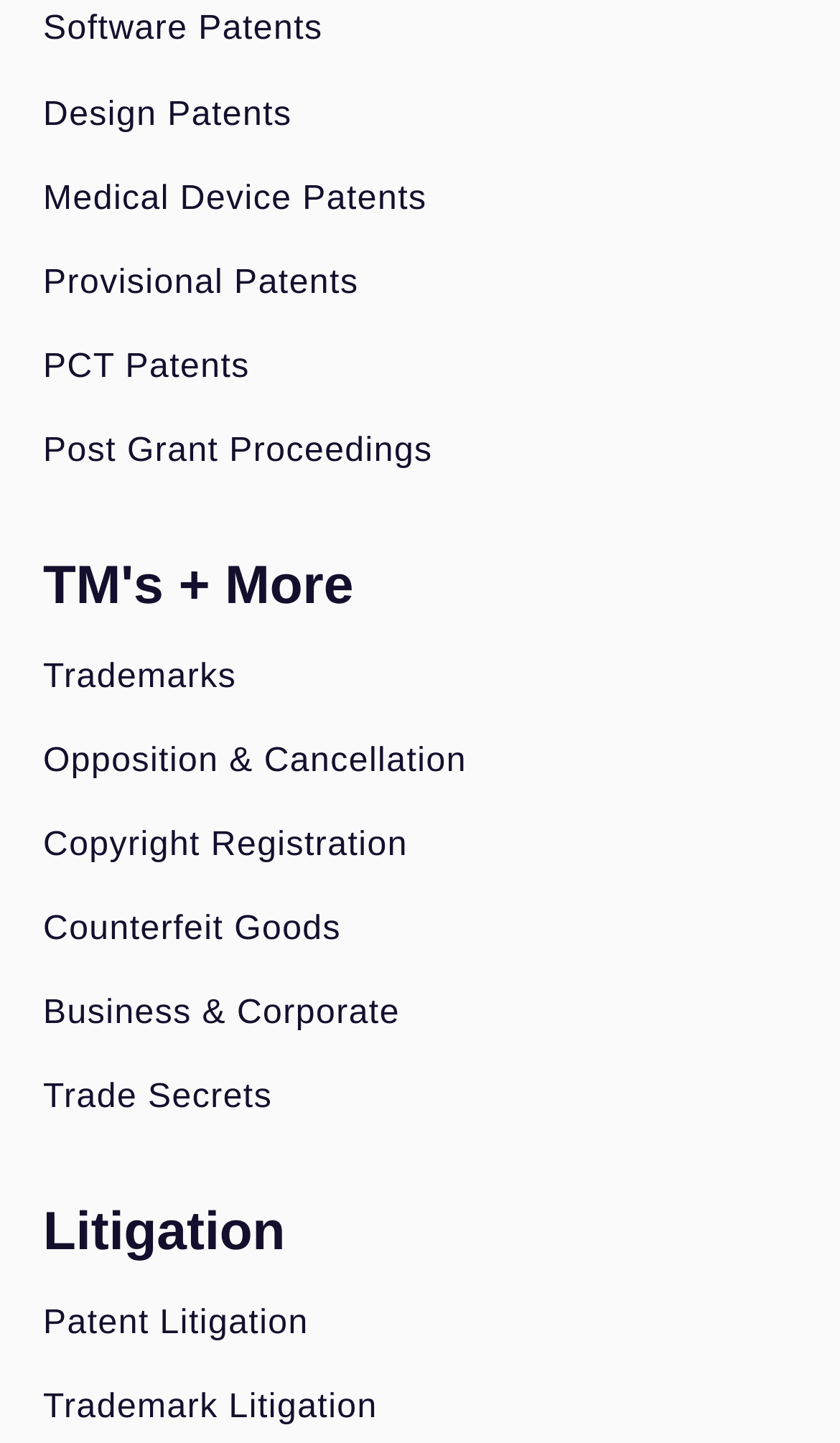Bounding box coordinates are specified in the format (top-left x, top-left y, bottom-right x, bottom-right y). All values are floating point numbers bounded between 0 and 1. Please provide the bounding box coordinate of the region this sentence describes: PCT Patents

[0.051, 0.241, 0.949, 0.269]